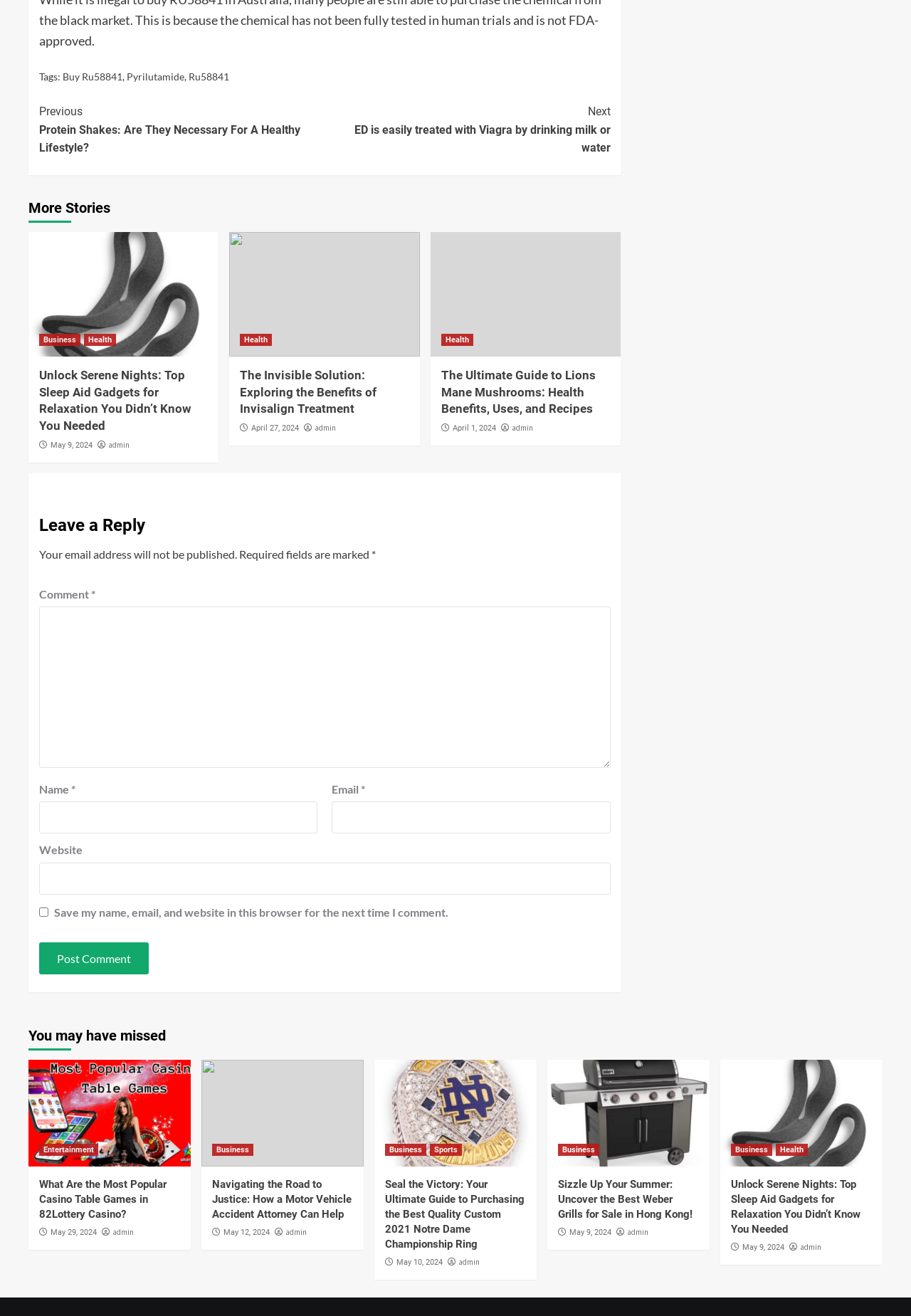Locate the bounding box coordinates of the clickable part needed for the task: "Click on the 'Unlock Serene Nights: Top Sleep Aid Gadgets for Relaxation You Didn’t Know You Needed' link".

[0.043, 0.28, 0.21, 0.329]